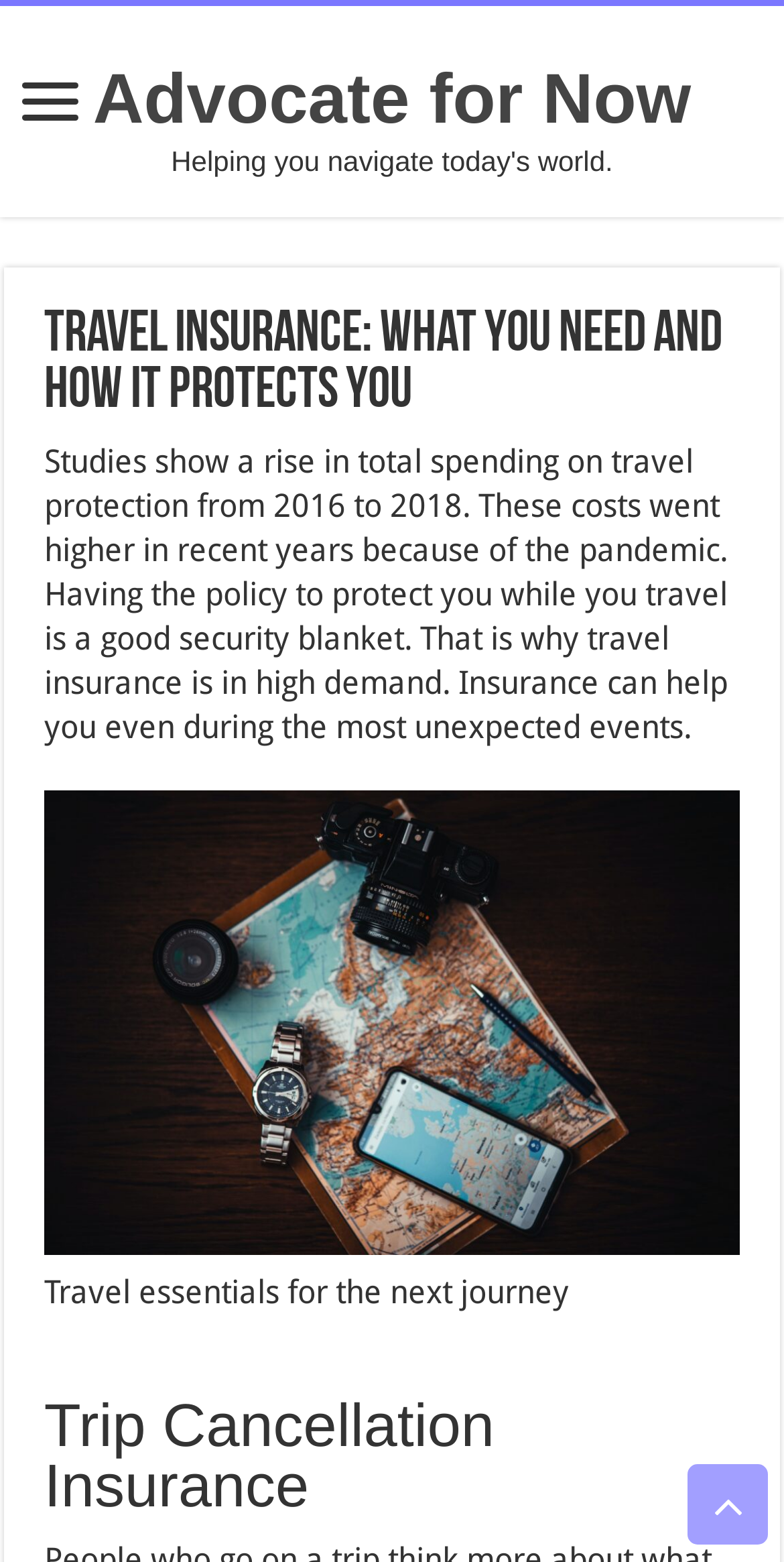Create a detailed narrative describing the layout and content of the webpage.

The webpage is about travel insurance, with a focus on its importance and benefits. At the top, there is a heading that reads "Advocate for Now Helping you navigate today's world." Below this, there is a link to "Advocate for Now" and another heading that reads "Travel Insurance: What You Need and How It Protects You". 

To the right of these headings, there is a link with no text. Below the headings, there is a block of text that discusses the rise in spending on travel protection and the importance of having travel insurance. This text is accompanied by an image with a caption "Travel essentials for the next journey". The image takes up most of the width of the page and is positioned in the middle.

Below the image, there is a heading that reads "Trip Cancellation Insurance". At the very bottom of the page, on the right side, there is a "Scroll To Top" button.